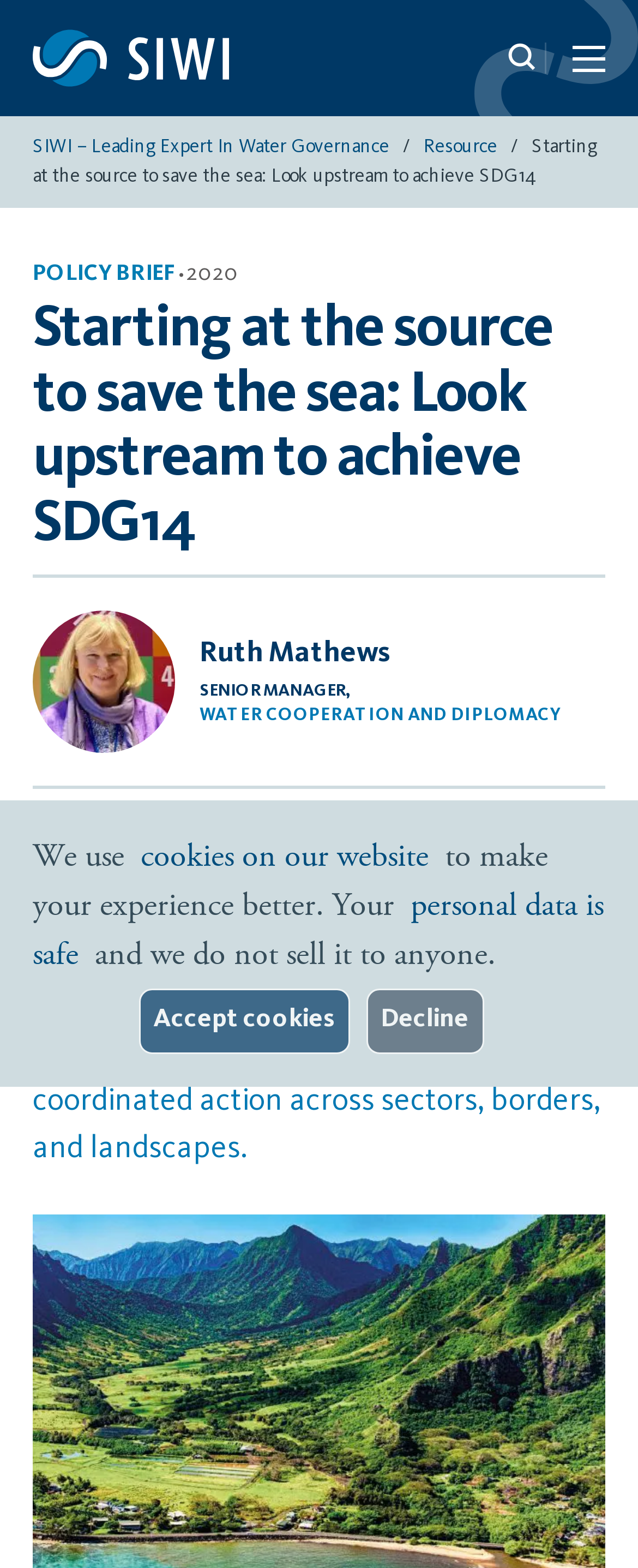Please find the bounding box coordinates of the clickable region needed to complete the following instruction: "Read the article by Ruth Mathews". The bounding box coordinates must consist of four float numbers between 0 and 1, i.e., [left, top, right, bottom].

[0.313, 0.406, 0.88, 0.464]